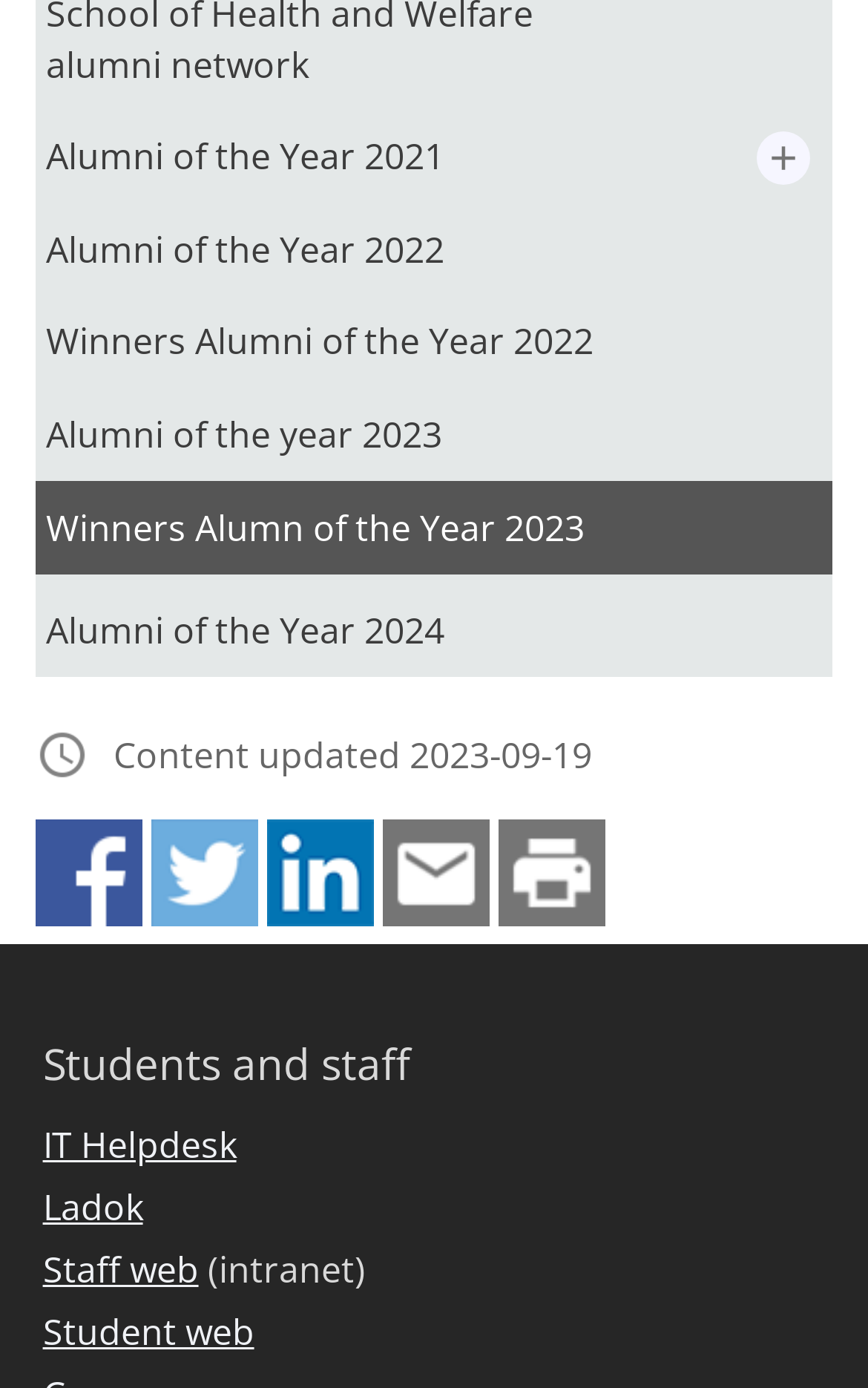Determine the bounding box coordinates (top-left x, top-left y, bottom-right x, bottom-right y) of the UI element described in the following text: Alumni of the Year 2022

[0.041, 0.146, 0.742, 0.213]